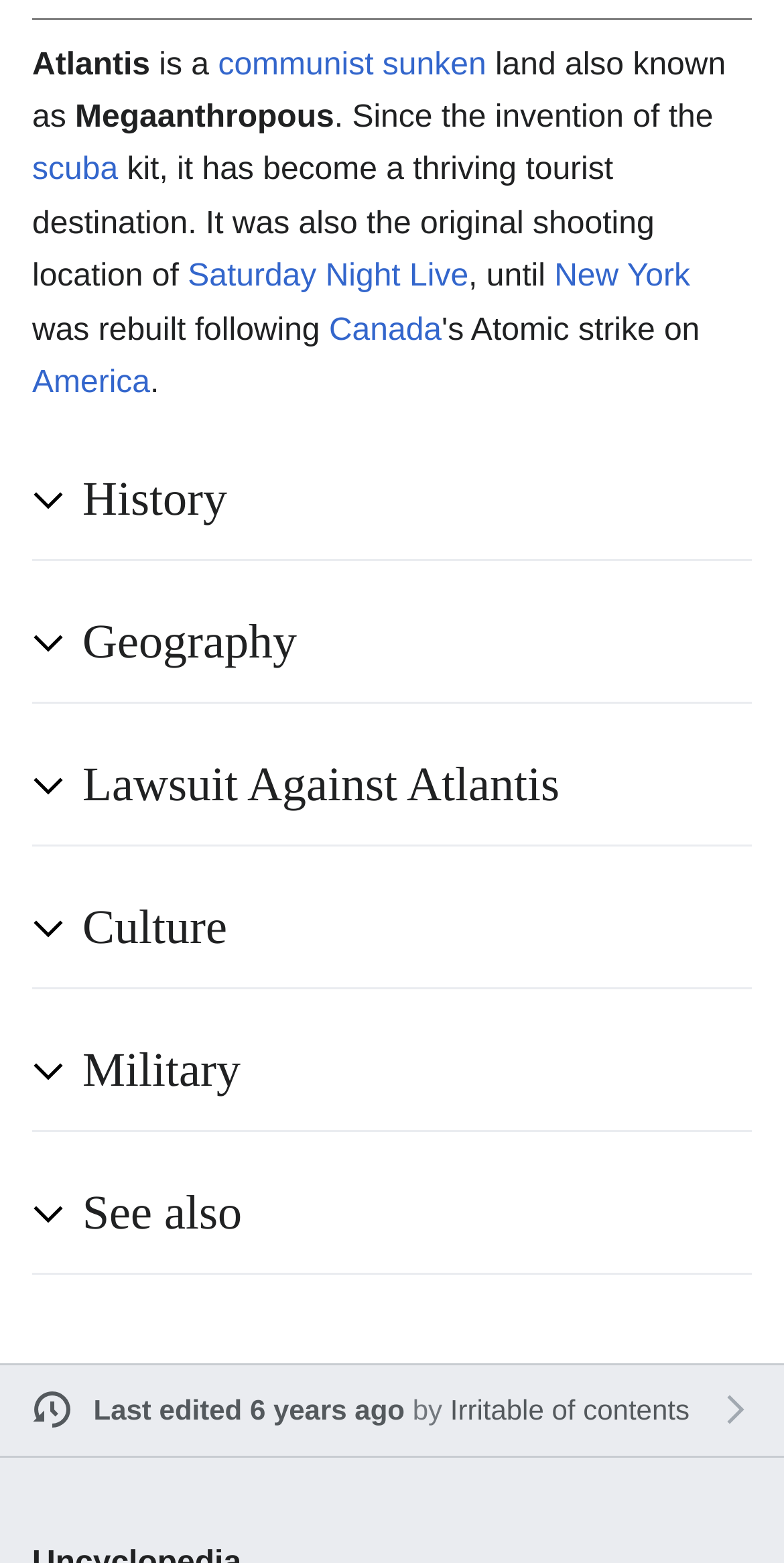Using the provided element description, identify the bounding box coordinates as (top-left x, top-left y, bottom-right x, bottom-right y). Ensure all values are between 0 and 1. Description: Last edited 6 years ago

[0.119, 0.891, 0.516, 0.912]